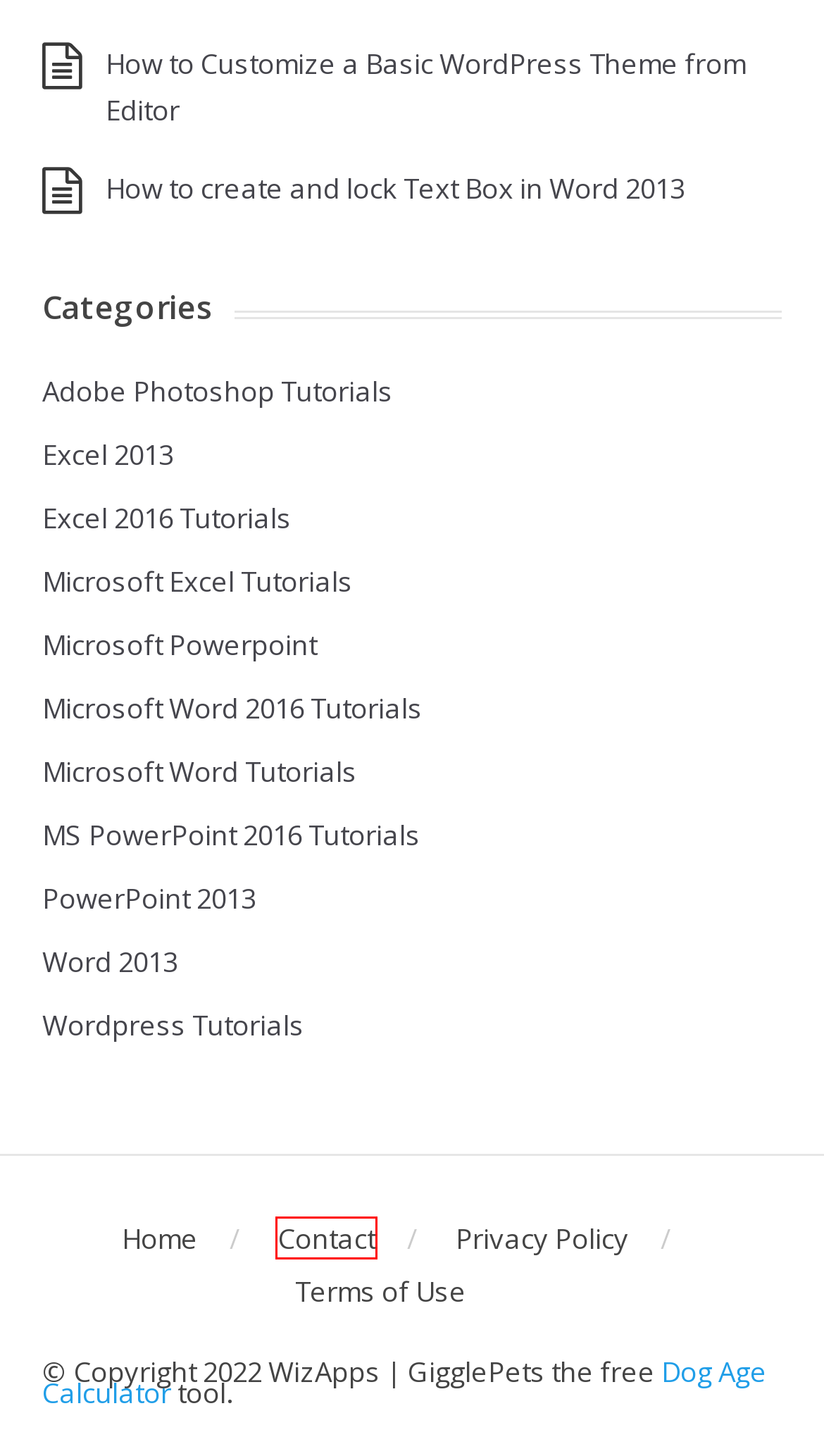You have a screenshot of a webpage with a red rectangle bounding box around an element. Identify the best matching webpage description for the new page that appears after clicking the element in the bounding box. The descriptions are:
A. Contact – WizApps
B. Microsoft Excel Tutorials – WizApps
C. Home – WizApps
D. MS PowerPoint 2016 Tutorials – WizApps
E. Adobe Photoshop Tutorials – WizApps
F. Microsoft Word 2016 Tutorials – WizApps
G. Excel 2016 Tutorials – WizApps
H. How to create and lock Text Box in Word 2013 – WizApps

A